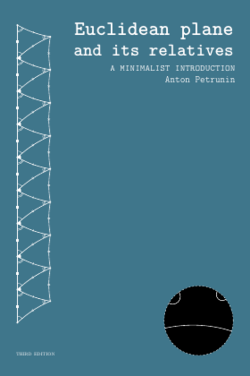Can you give a comprehensive explanation to the question given the content of the image?
What does the stylized graphic of a black circle symbolize?

According to the caption, the stylized graphic of a black circle at the bottom of the book cover adds visual interest and symbolizes the complexity and depth of the subject matter, which is geometry.